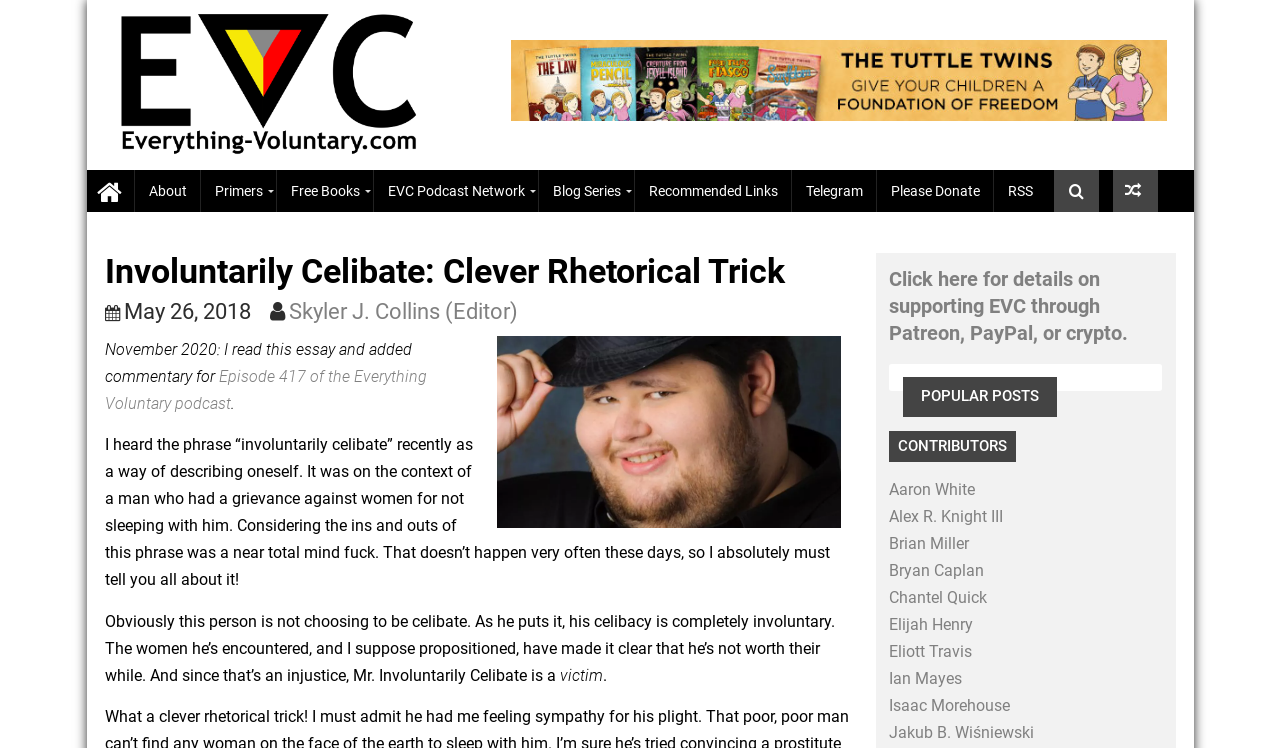Determine the bounding box coordinates for the UI element described. Format the coordinates as (top-left x, top-left y, bottom-right x, bottom-right y) and ensure all values are between 0 and 1. Element description: May 26, 2018November 7, 2020

[0.108, 0.444, 0.218, 0.481]